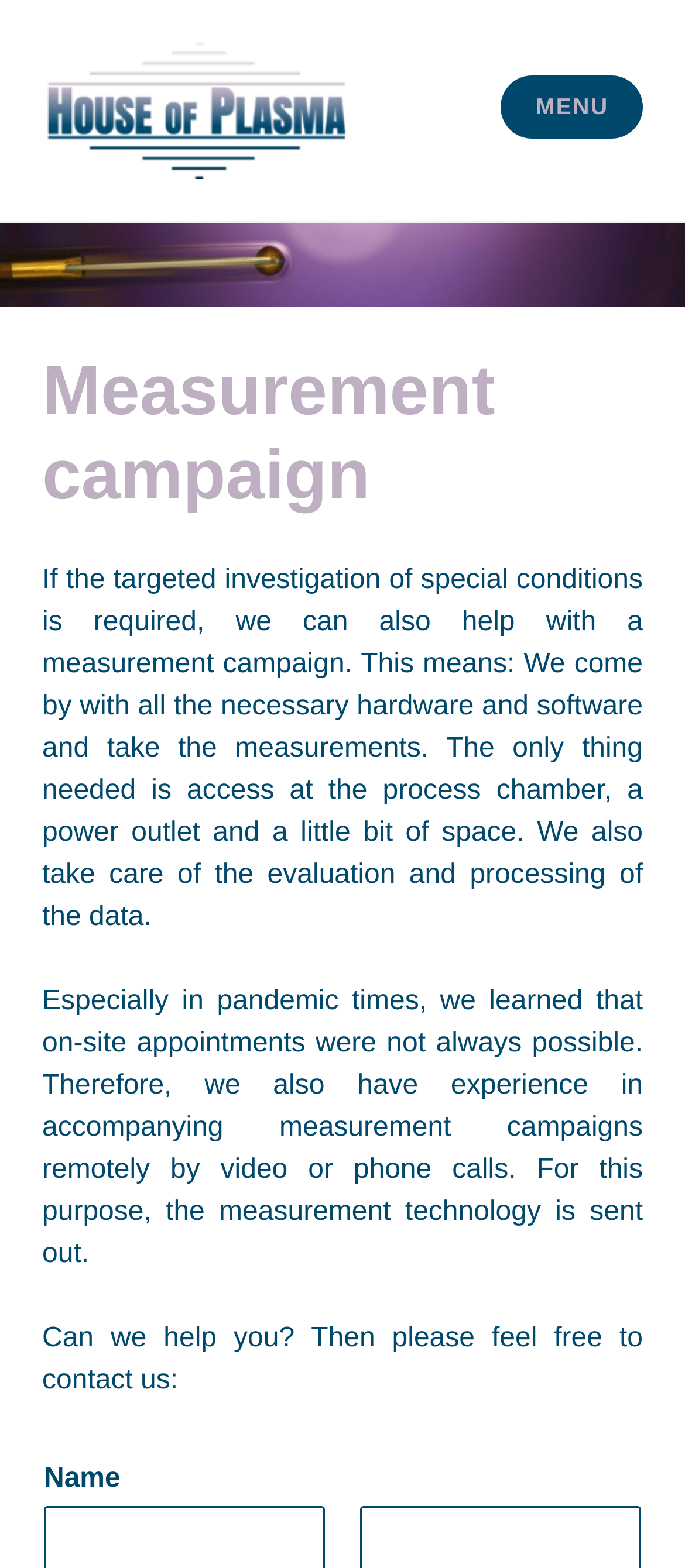Use one word or a short phrase to answer the question provided: 
What is the name of the organization?

House of Plasma